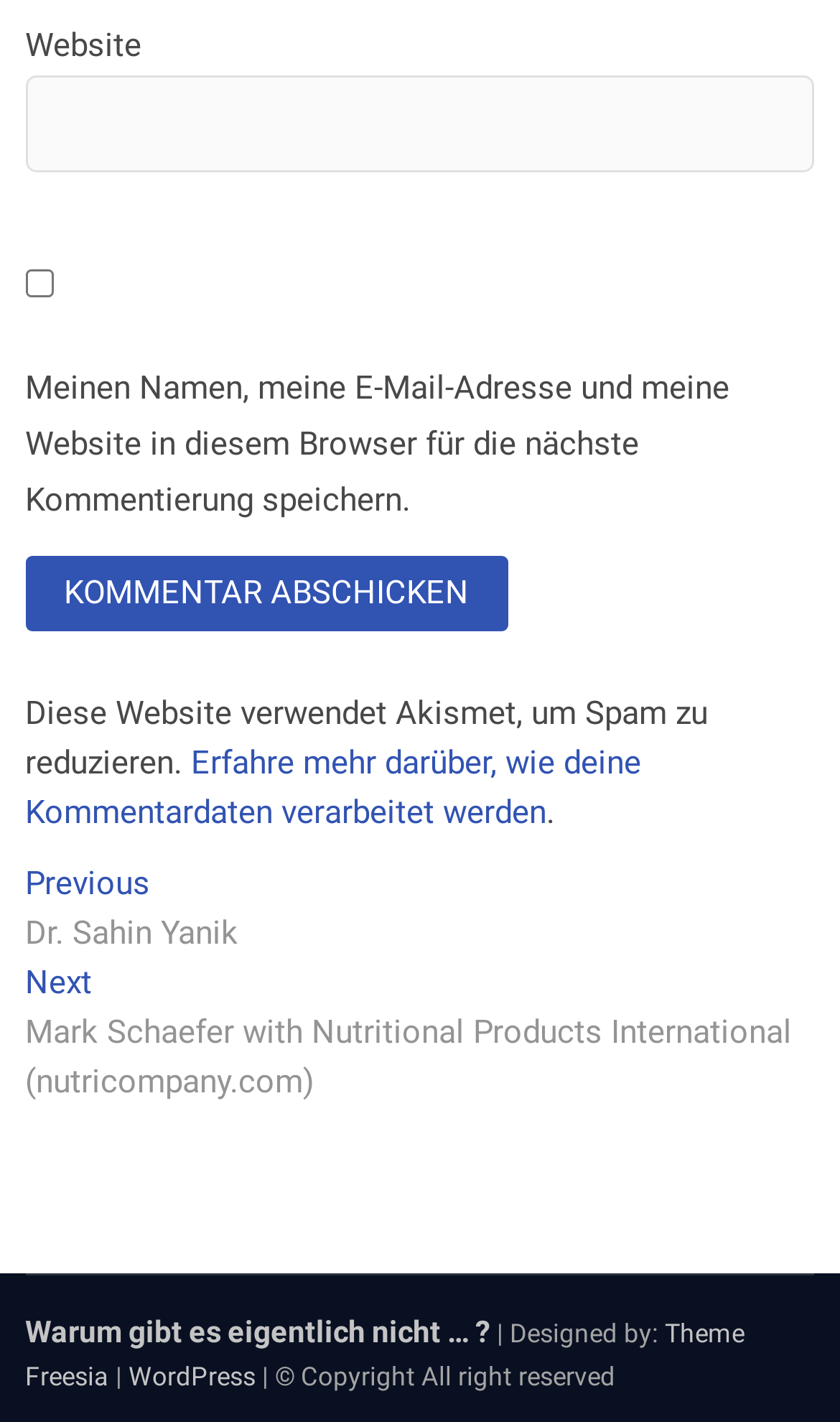What is the purpose of the link 'Erfahre mehr darüber, wie deine Kommentardaten verarbeitet werden'?
Look at the image and answer the question using a single word or phrase.

Learn about comment data processing